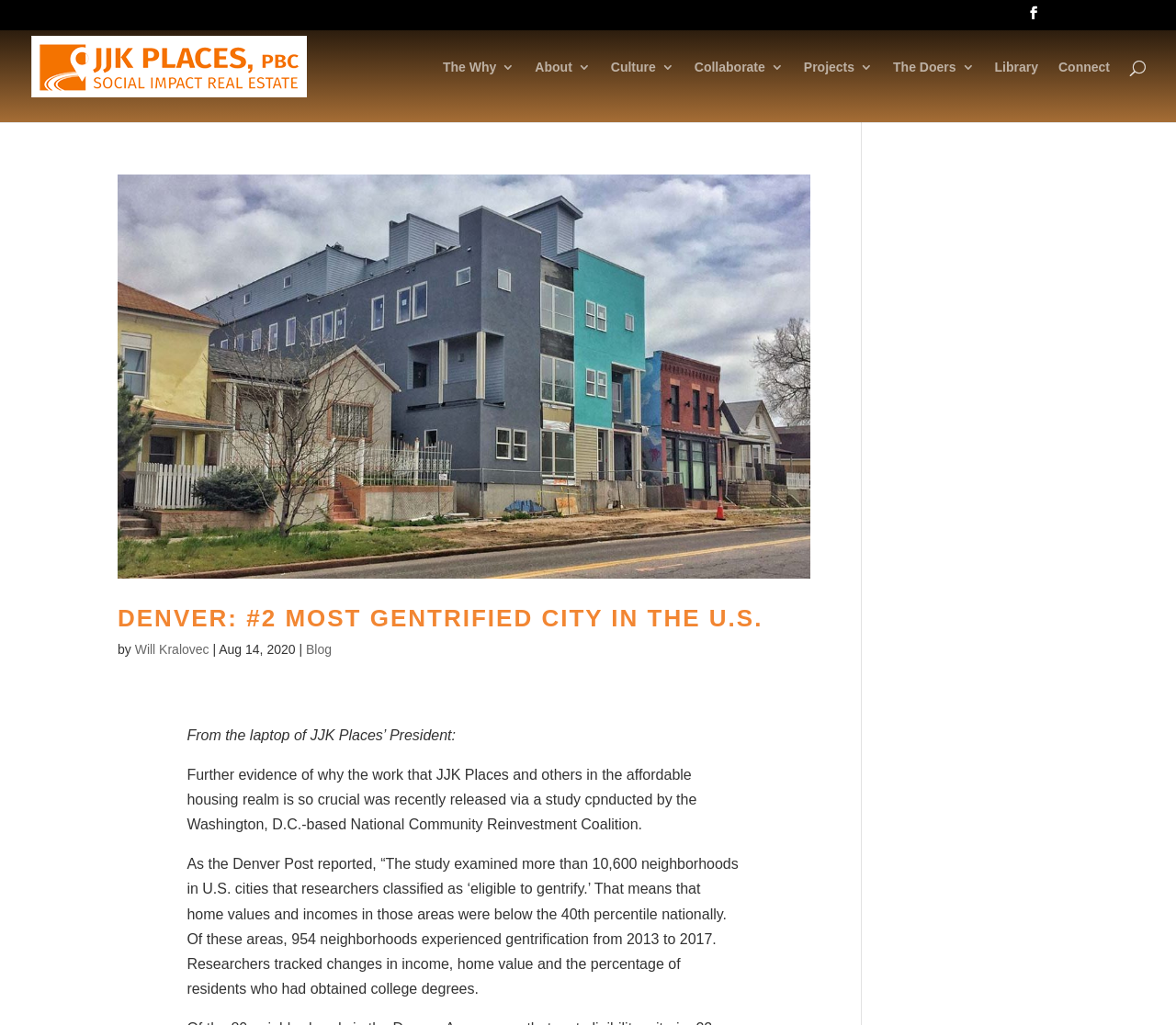Locate the bounding box coordinates of the area you need to click to fulfill this instruction: 'Search for something'. The coordinates must be in the form of four float numbers ranging from 0 to 1: [left, top, right, bottom].

[0.053, 0.029, 0.953, 0.03]